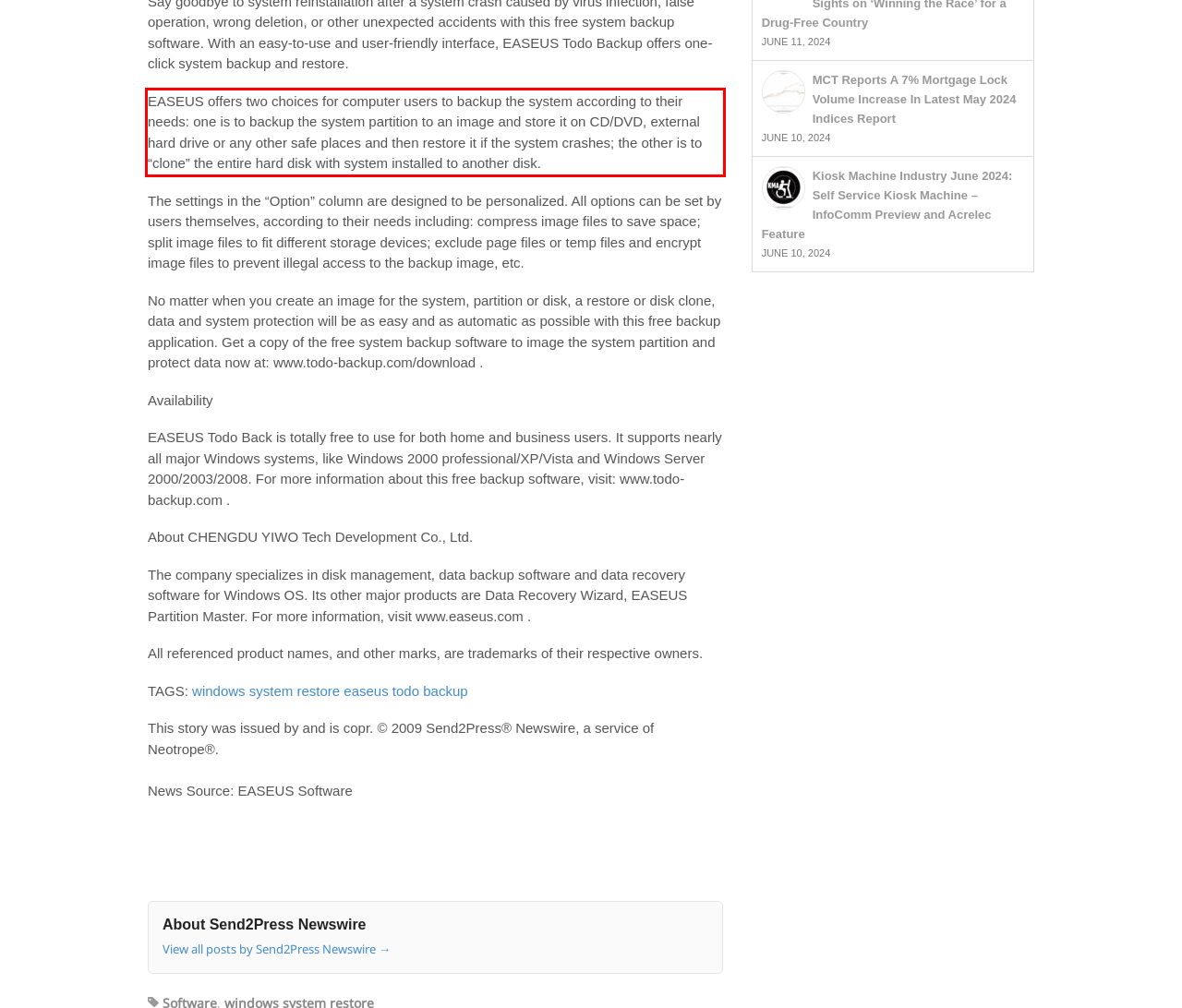You are presented with a screenshot containing a red rectangle. Extract the text found inside this red bounding box.

EASEUS offers two choices for computer users to backup the system according to their needs: one is to backup the system partition to an image and store it on CD/DVD, external hard drive or any other safe places and then restore it if the system crashes; the other is to “clone” the entire hard disk with system installed to another disk.